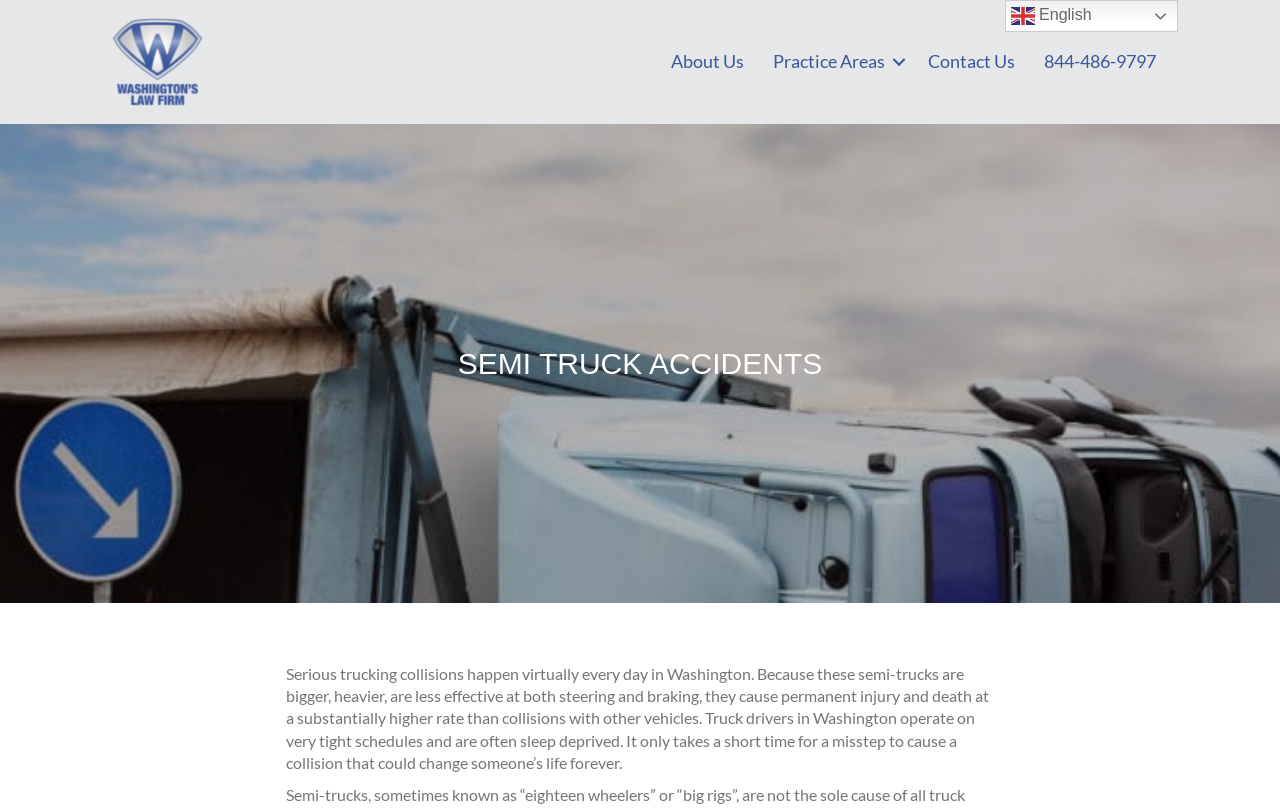What is the language of the webpage?
With the help of the image, please provide a detailed response to the question.

The link 'en English' and the image 'en' suggest that the language of the webpage is English.